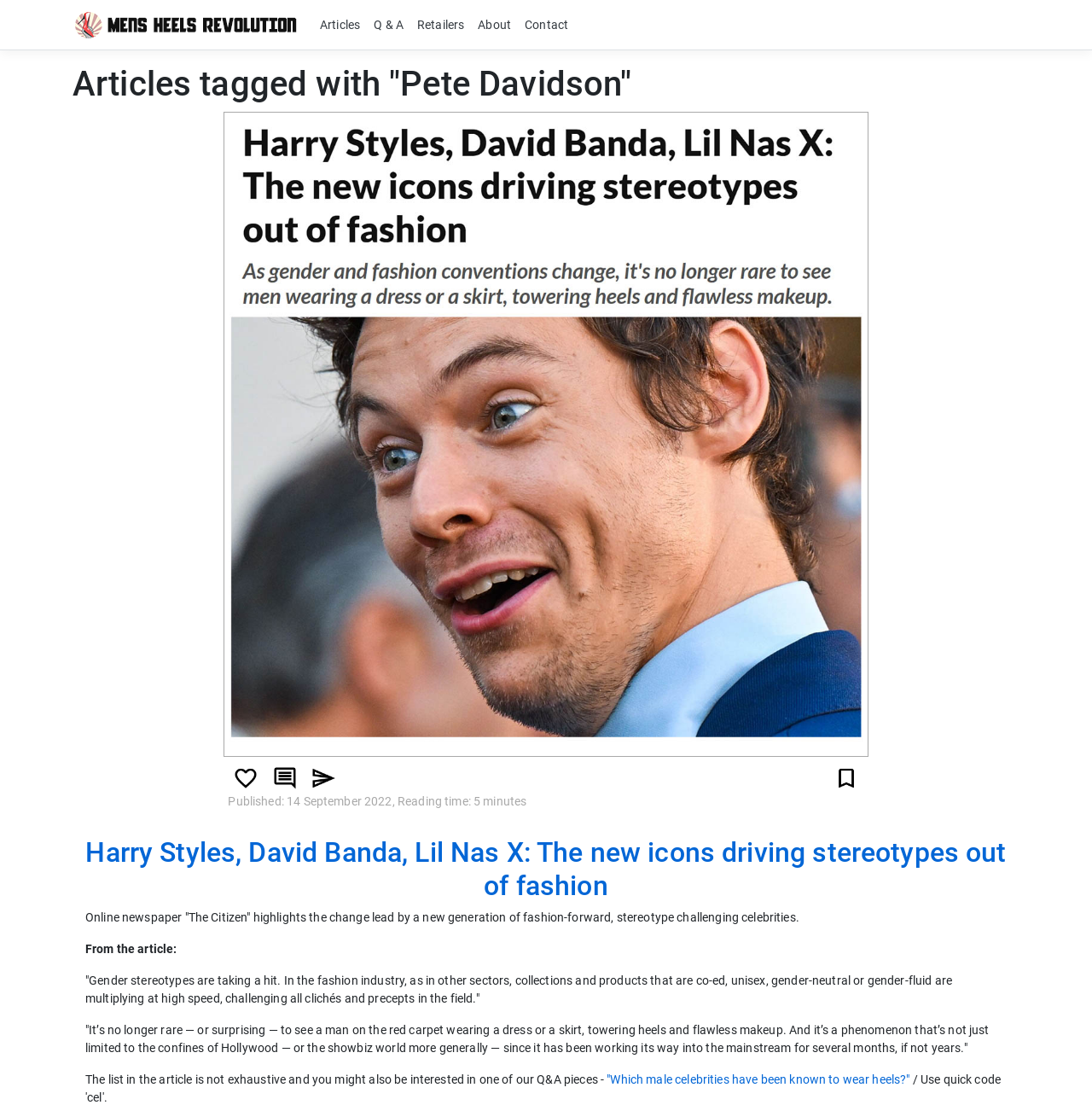Detail the various sections and features present on the webpage.

The webpage appears to be an article page, with a focus on the topic of men's heels and fashion stereotypes. At the top, there is a navigation menu with links to "Articles", "Q&A", "Retailers", "About", and "Contact". Below this, there is a heading that reads "Articles tagged with 'Pete Davidson' - Men's Heels Revolution".

The main content of the page is an article with a heading that reads "Harry Styles, David Banda, Lil Nas X: The new icons driving stereotypes out of fashion". The article discusses how a new generation of celebrities is challenging fashion stereotypes, with a focus on men wearing heels and other traditionally feminine clothing.

The article is accompanied by several images, including a large image that takes up most of the width of the page, and several smaller images with links to Instagram, allowing users to like, comment, share, or save the article.

The text of the article is divided into several paragraphs, with quotes from an online newspaper article about the changing fashion landscape. The article also includes a link to a related Q&A piece, "Which male celebrities have been known to wear heels?".

At the top right of the page, there is a small section with information about the article, including the publication date and reading time.